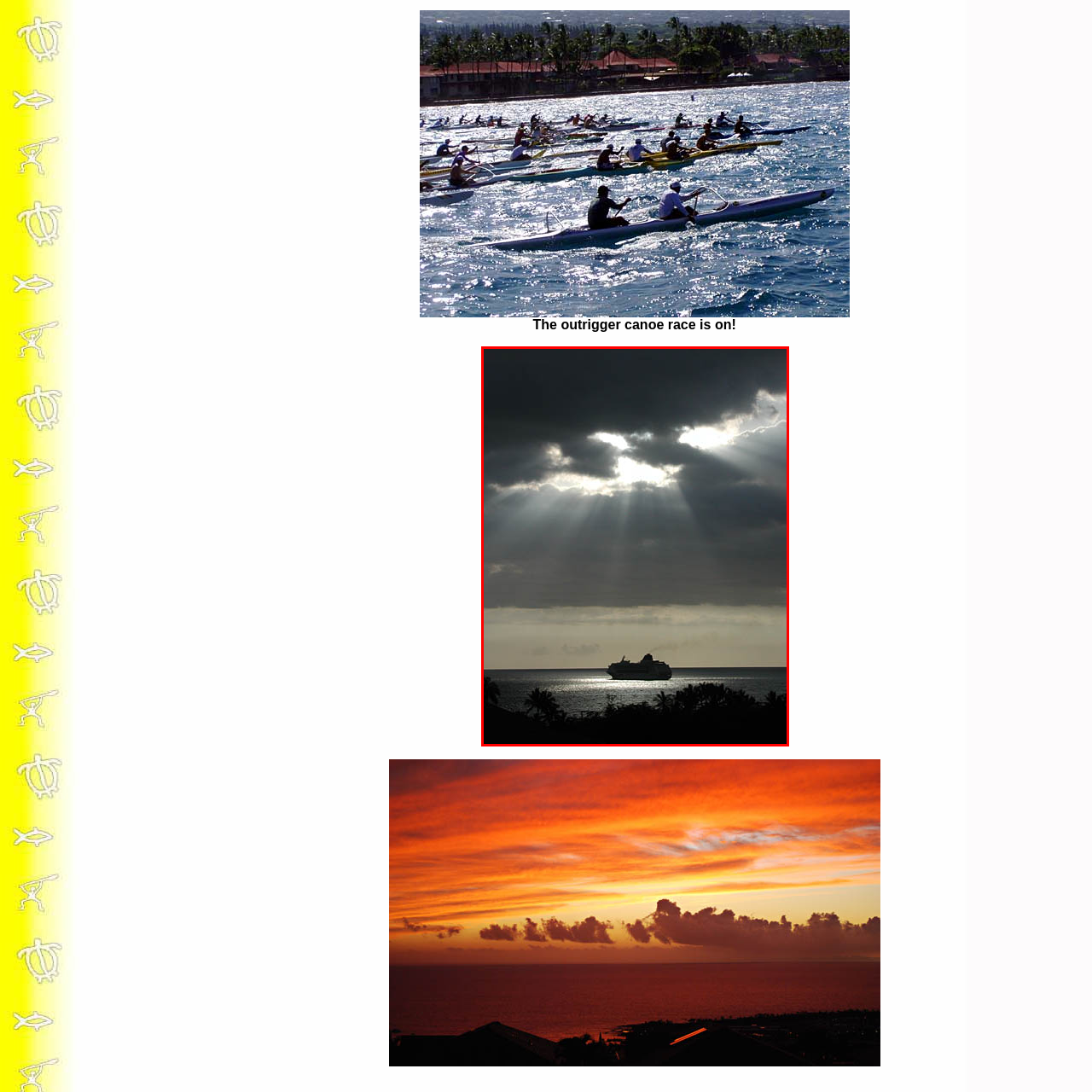Look closely at the image within the red bounding box, What type of foliage is in the foreground? Respond with a single word or short phrase.

Tropical